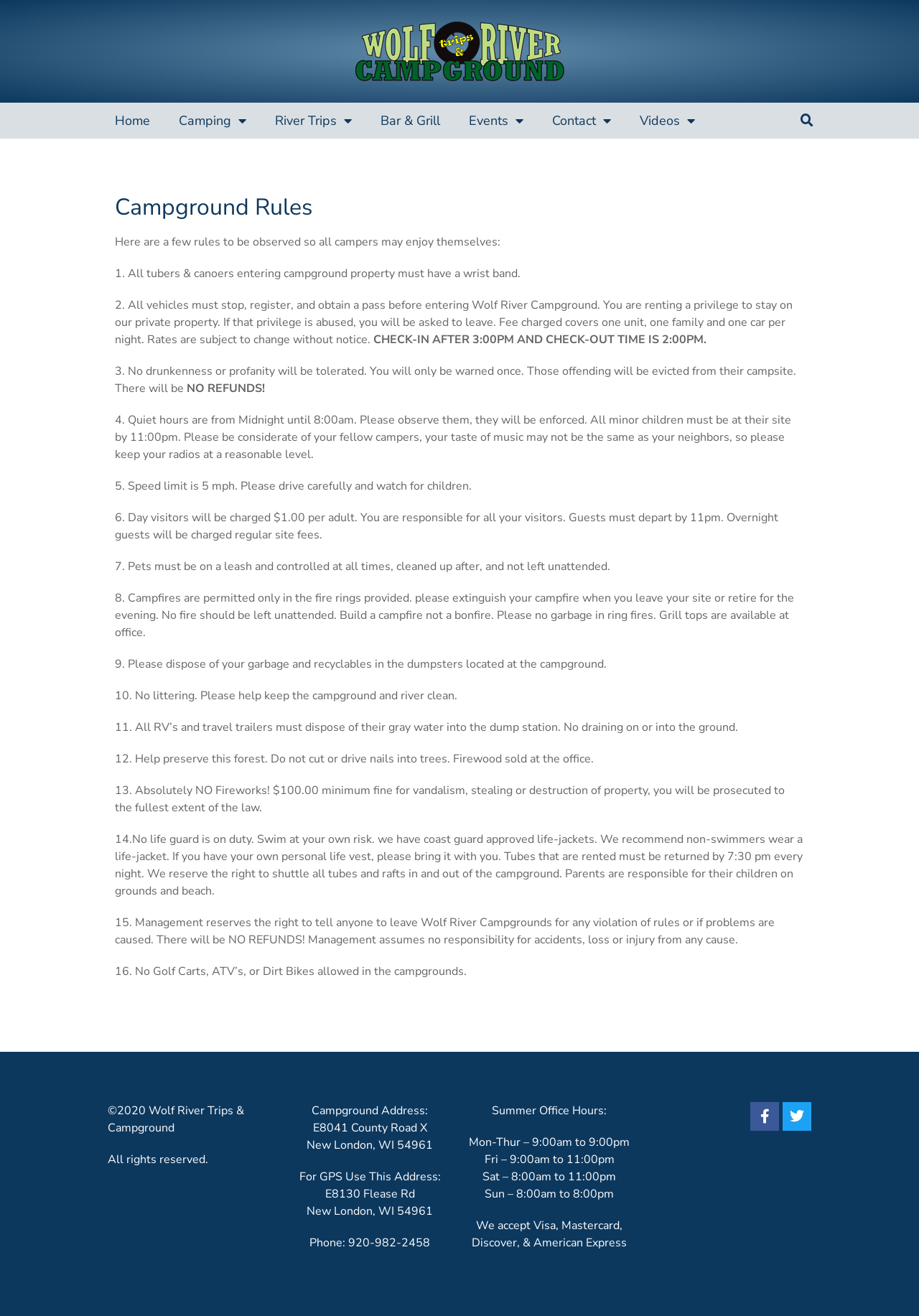Determine the coordinates of the bounding box for the clickable area needed to execute this instruction: "Check the 'Campground Rules'".

[0.125, 0.149, 0.875, 0.166]